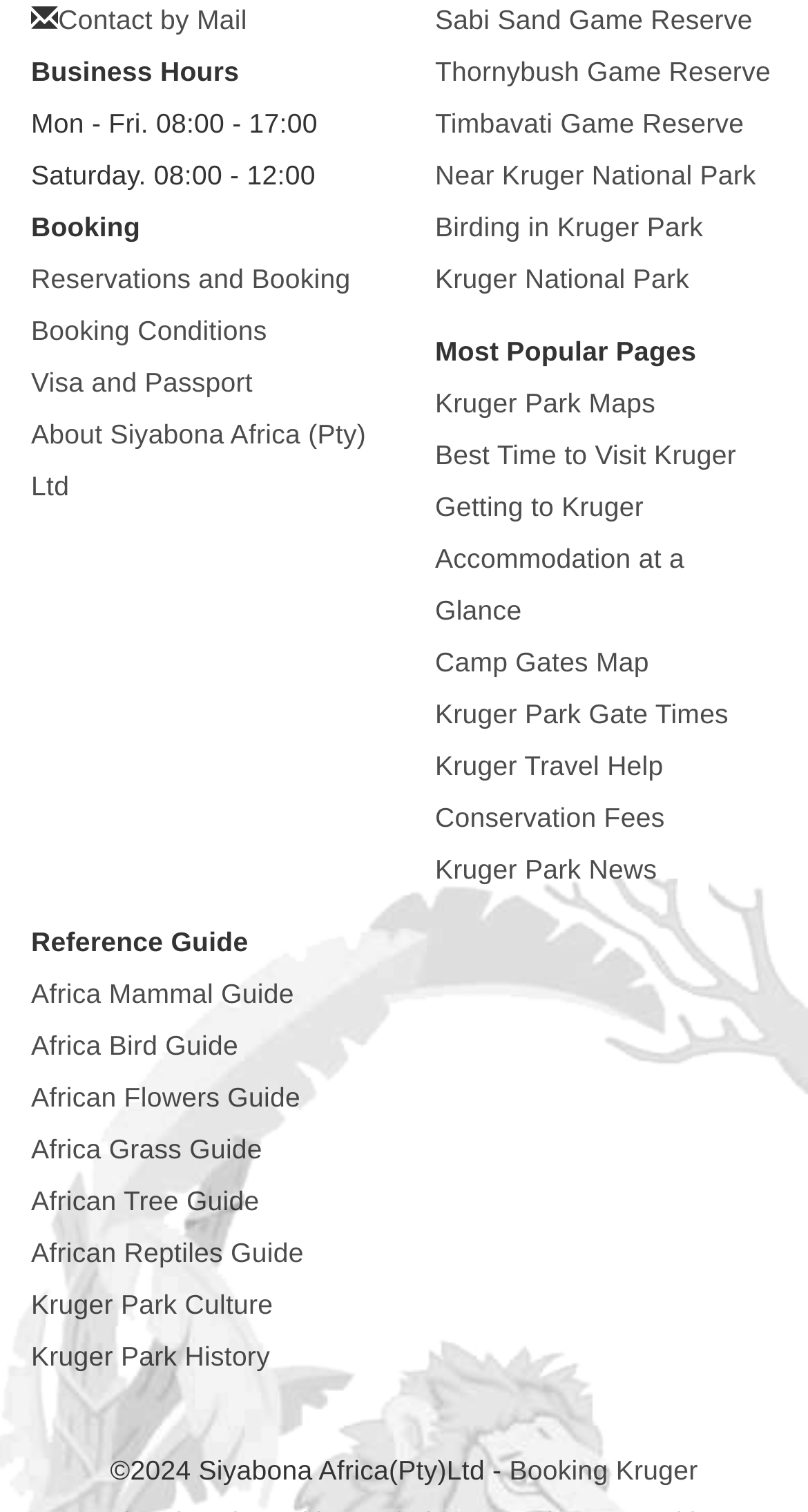Locate the bounding box coordinates of the area to click to fulfill this instruction: "Learn about Sabi Sand Game Reserve". The bounding box should be presented as four float numbers between 0 and 1, in the order [left, top, right, bottom].

[0.538, 0.003, 0.931, 0.023]